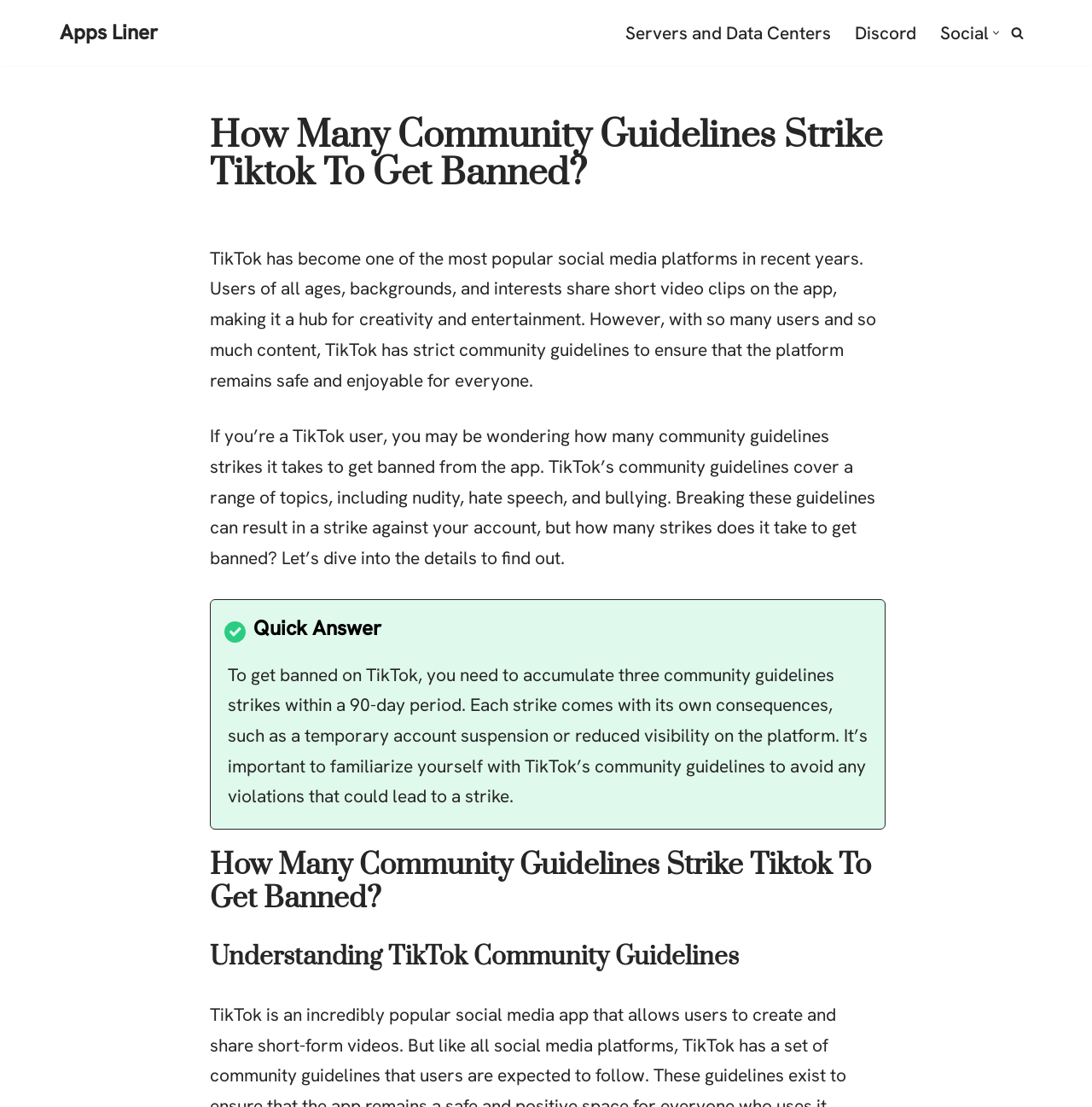Carefully observe the image and respond to the question with a detailed answer:
What is the purpose of TikTok's community guidelines?

The webpage explains that TikTok has strict community guidelines to ensure that the platform remains safe and enjoyable for everyone, covering a range of topics including nudity, hate speech, and bullying.